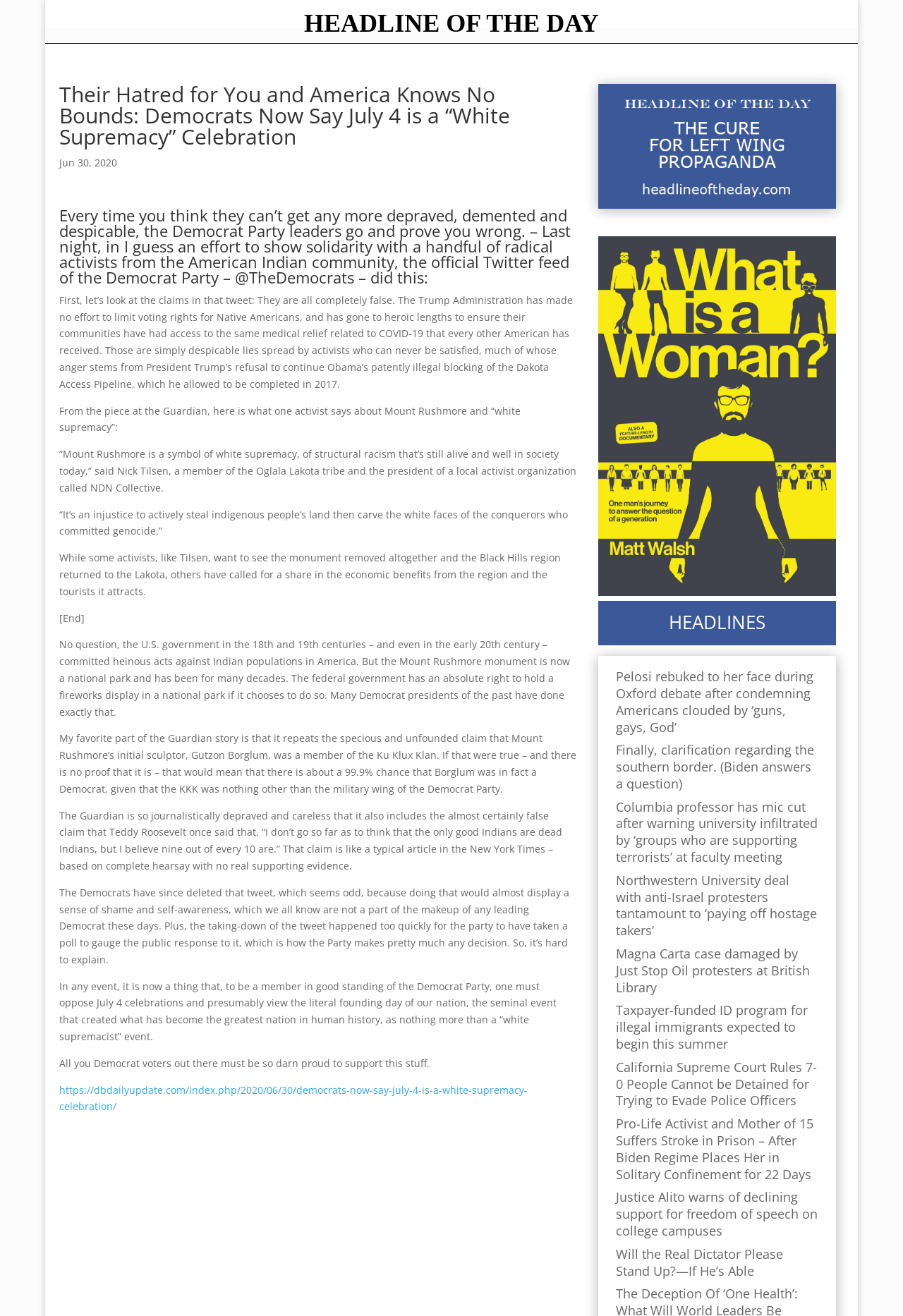Please find and report the bounding box coordinates of the element to click in order to perform the following action: "Visit the link to the original article at dbdailyupdate.com". The coordinates should be expressed as four float numbers between 0 and 1, in the format [left, top, right, bottom].

[0.066, 0.823, 0.584, 0.846]